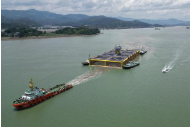What is the significance of the fish farm's design?
Please provide a comprehensive answer to the question based on the webpage screenshot.

The caption highlights the fish farm's innovative design and technological advancements in aquaculture, suggesting that its design is significant due to its cutting-edge features and capabilities.